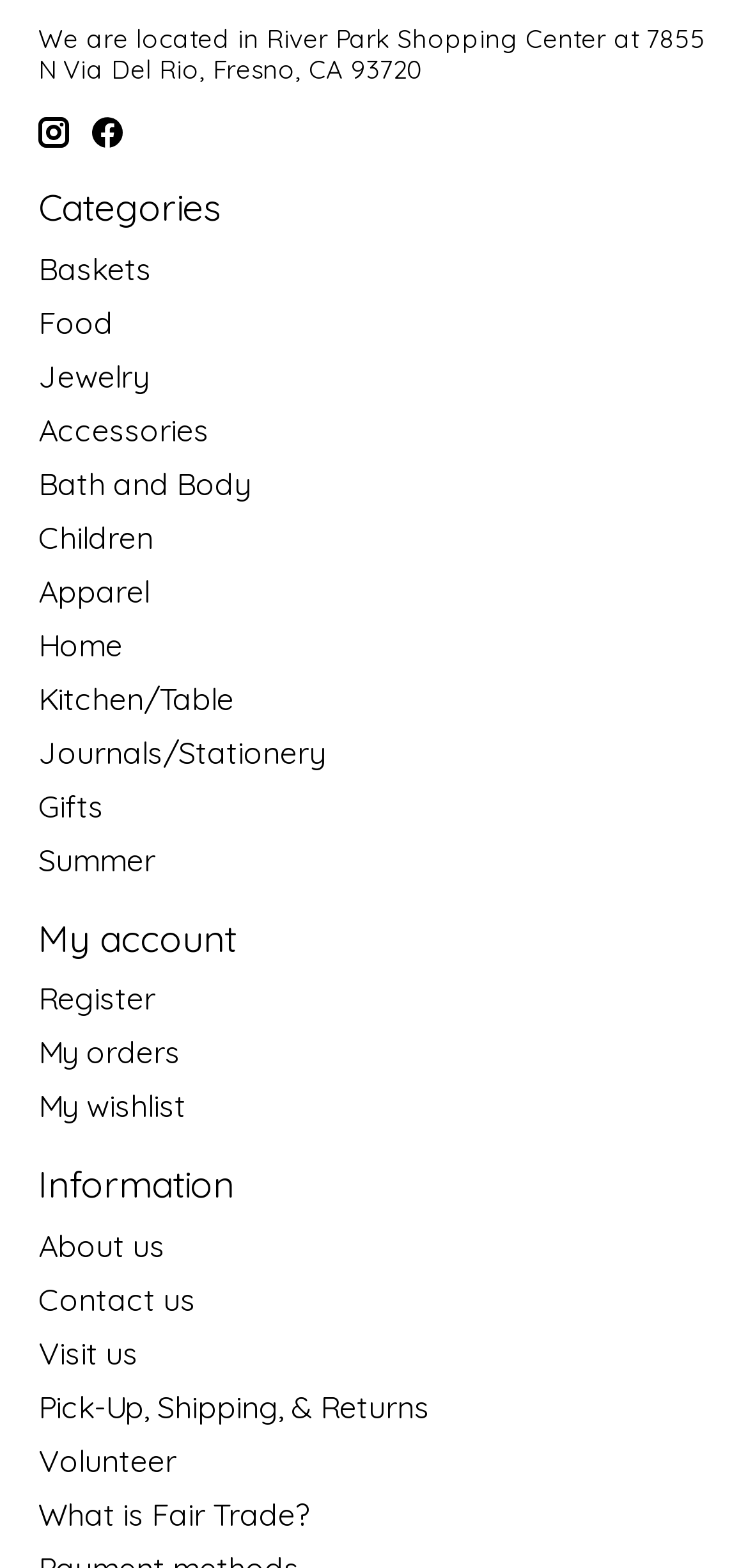Identify the bounding box coordinates of the element that should be clicked to fulfill this task: "View Baskets". The coordinates should be provided as four float numbers between 0 and 1, i.e., [left, top, right, bottom].

[0.051, 0.159, 0.203, 0.183]